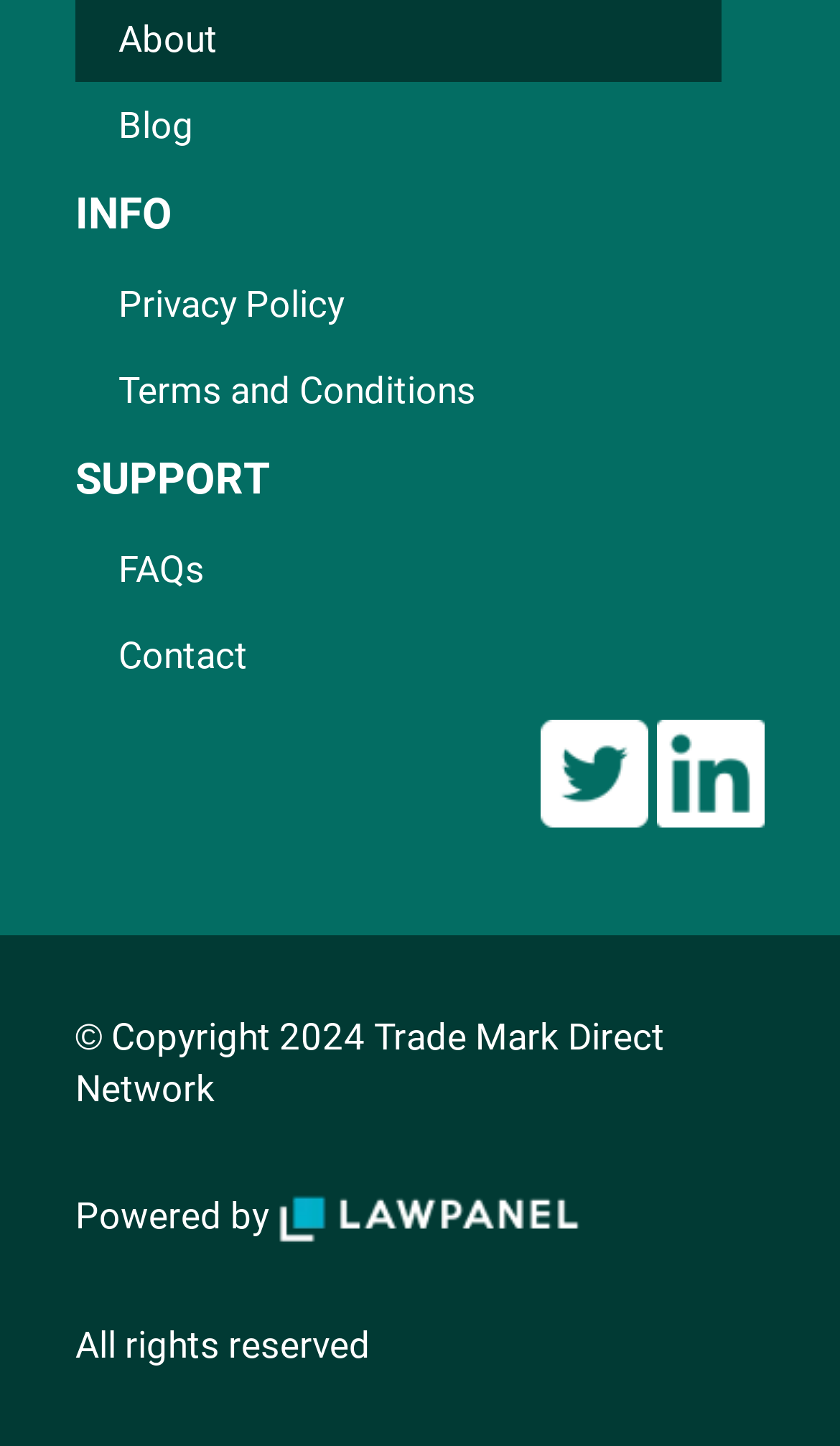Answer the question using only one word or a concise phrase: Who powers the website?

LawPanel